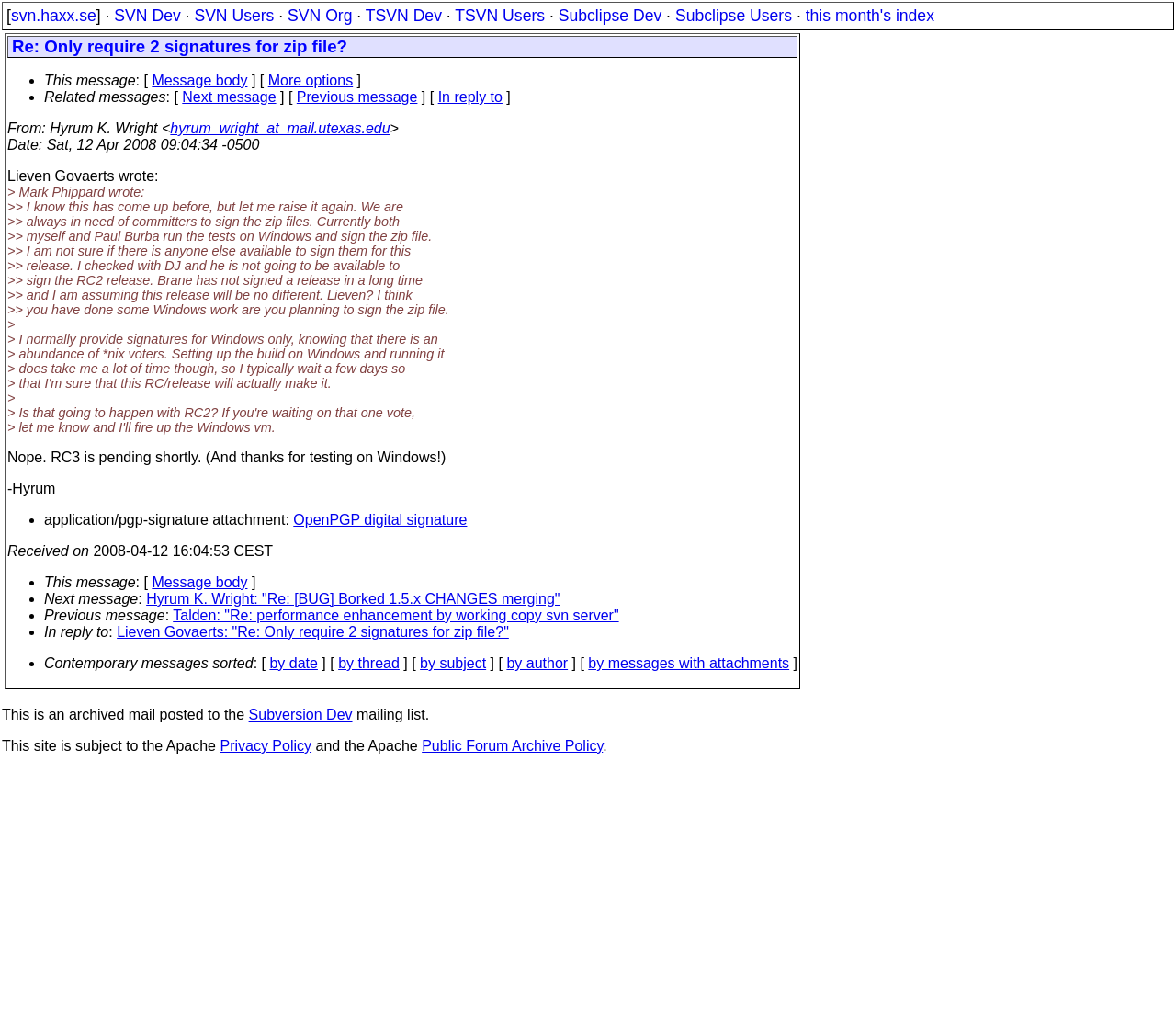Can you identify the bounding box coordinates of the clickable region needed to carry out this instruction: 'Read the Apache Privacy Policy'? The coordinates should be four float numbers within the range of 0 to 1, stated as [left, top, right, bottom].

[0.187, 0.714, 0.265, 0.729]